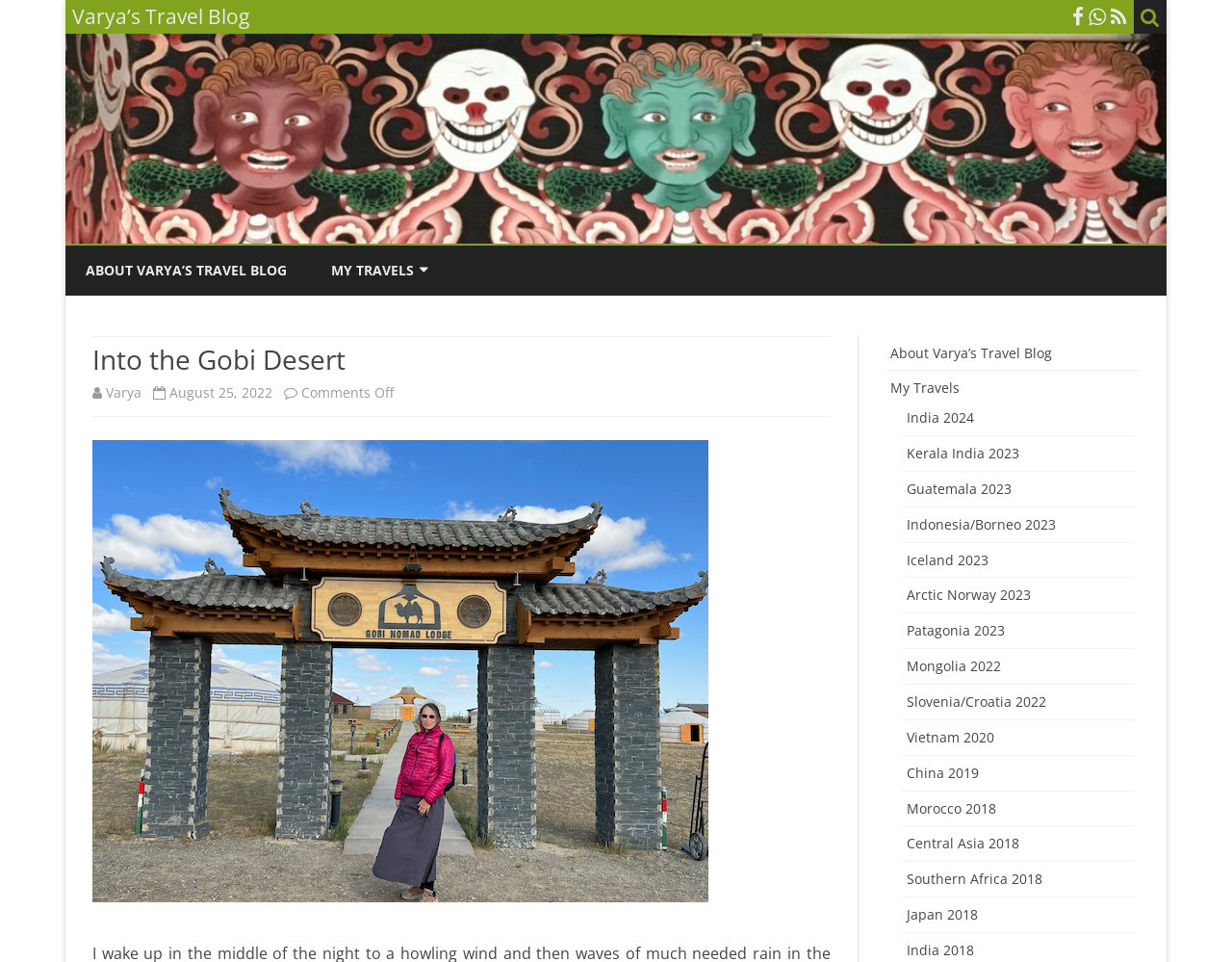Locate the bounding box coordinates of the element I should click to achieve the following instruction: "View Into the Gobi Desert".

[0.075, 0.357, 0.674, 0.391]